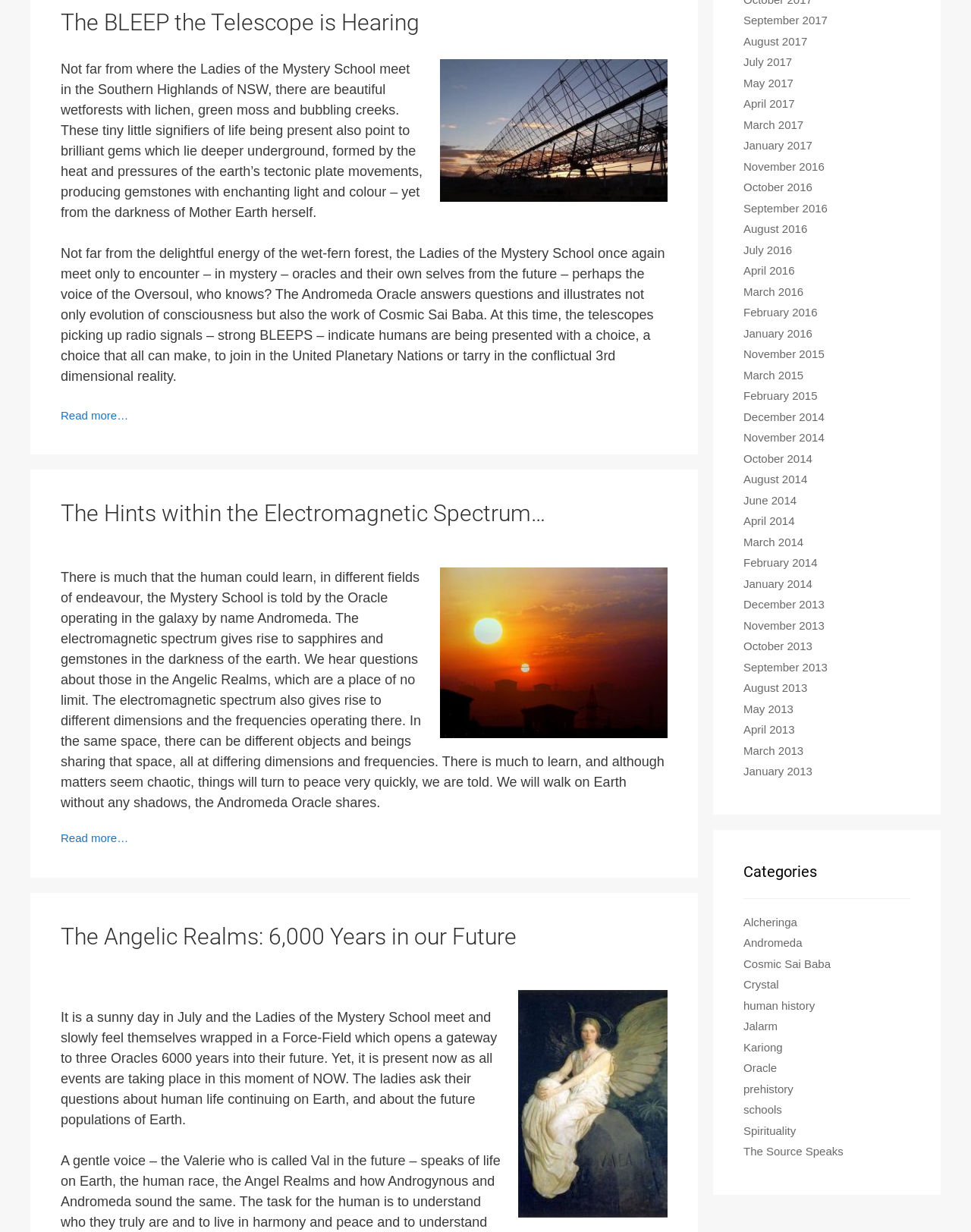Find the bounding box coordinates of the area that needs to be clicked in order to achieve the following instruction: "Read more about The Hints within the Electromagnetic Spectrum…". The coordinates should be specified as four float numbers between 0 and 1, i.e., [left, top, right, bottom].

[0.062, 0.675, 0.132, 0.685]